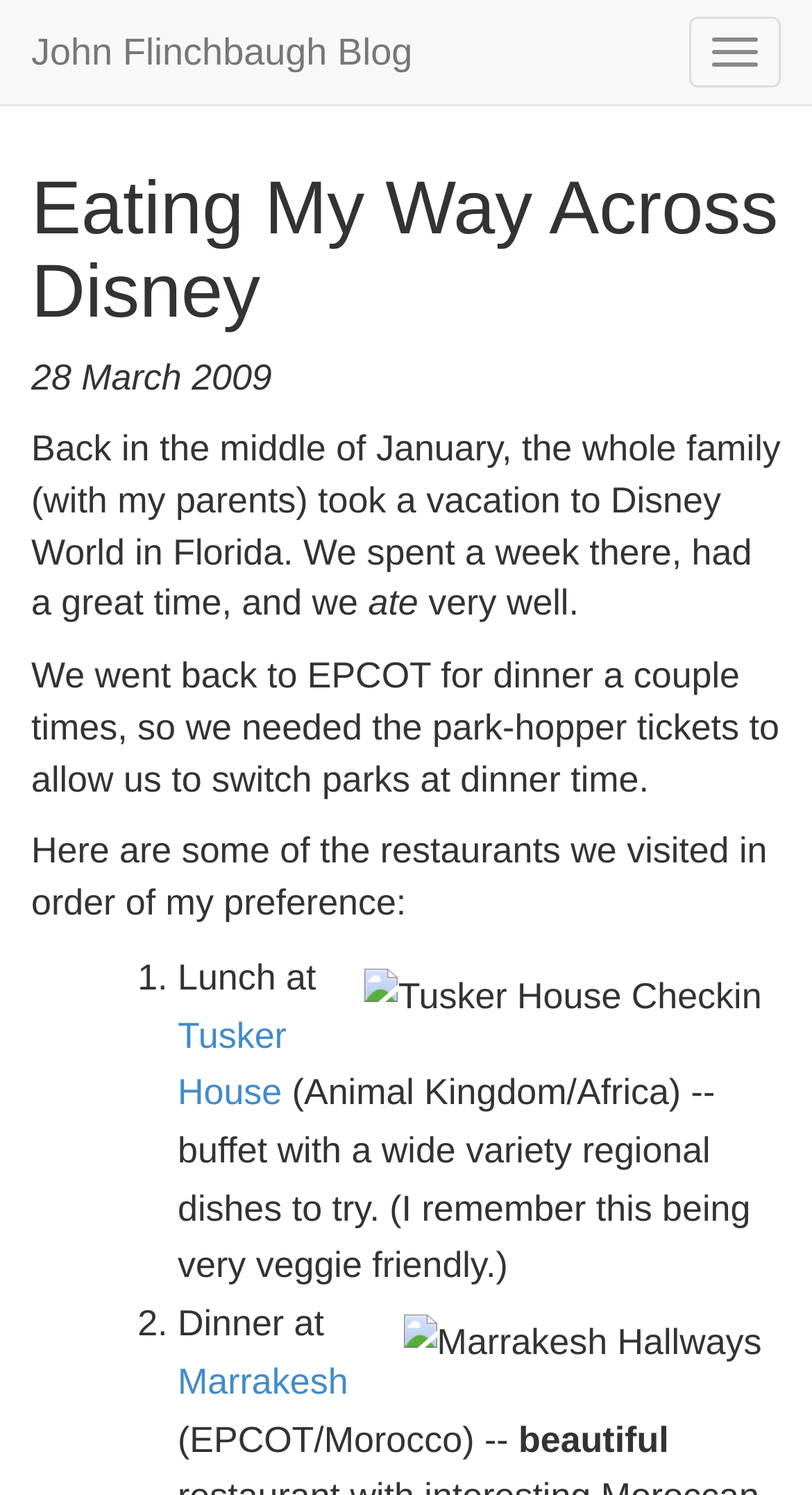From the webpage screenshot, identify the region described by Lenovo Drivers. Provide the bounding box coordinates as (top-left x, top-left y, bottom-right x, bottom-right y), with each value being a floating point number between 0 and 1.

None